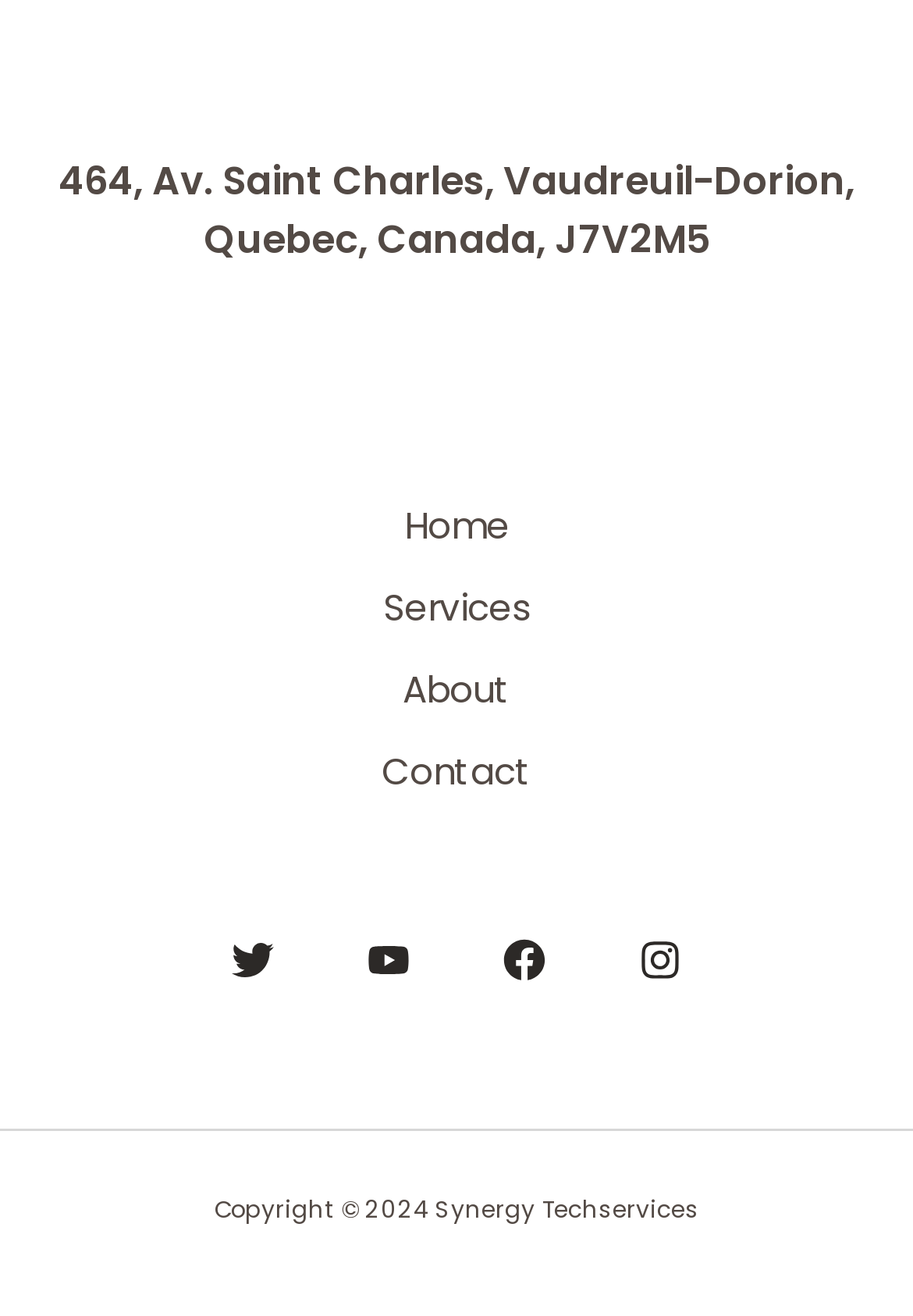Determine the bounding box coordinates for the area that needs to be clicked to fulfill this task: "Choose an option". The coordinates must be given as four float numbers between 0 and 1, i.e., [left, top, right, bottom].

None